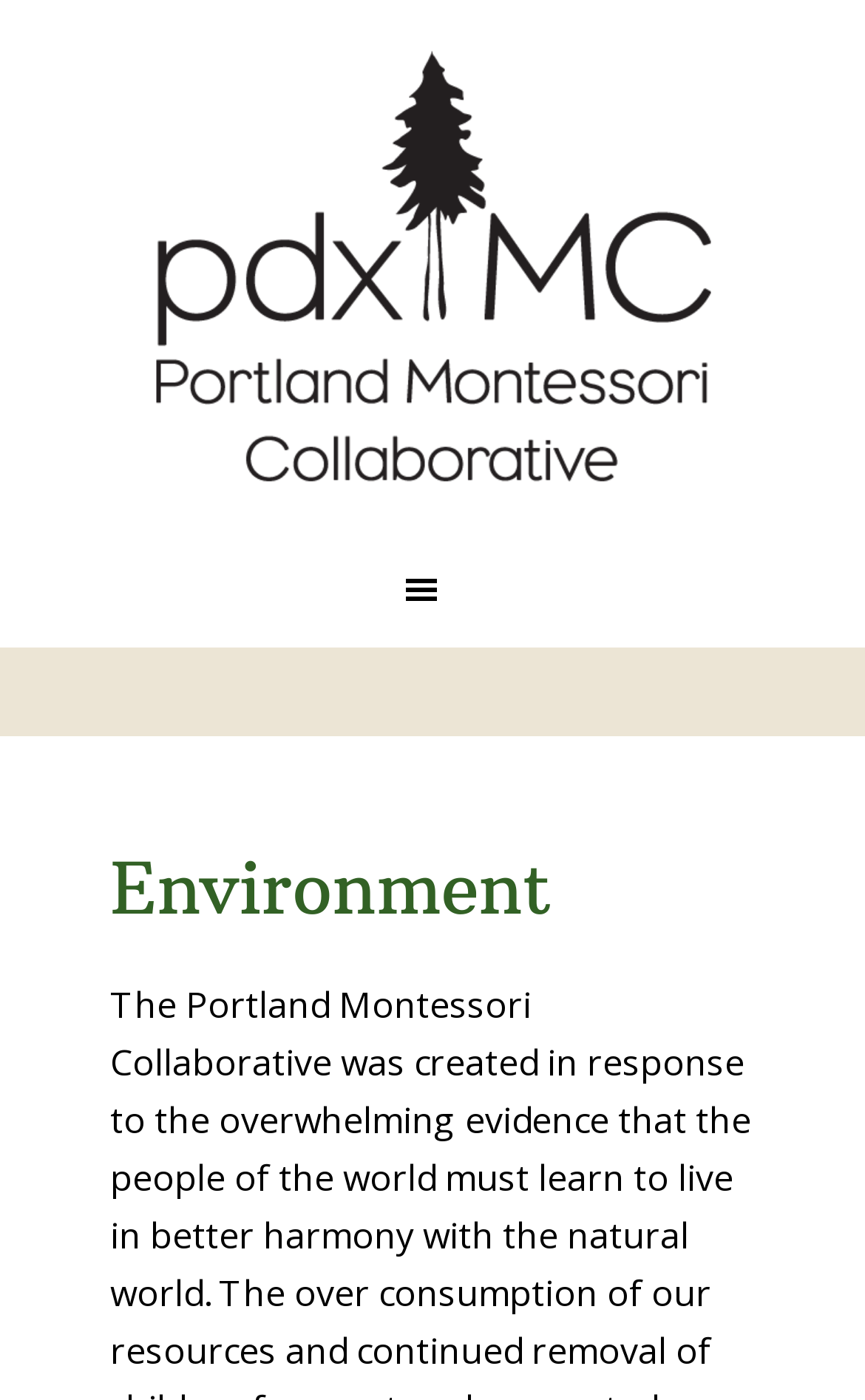Locate the UI element described as follows: "parent_node: Skip to primary navigation". Return the bounding box coordinates as four float numbers between 0 and 1 in the order [left, top, right, bottom].

[0.0, 0.38, 1.0, 0.463]